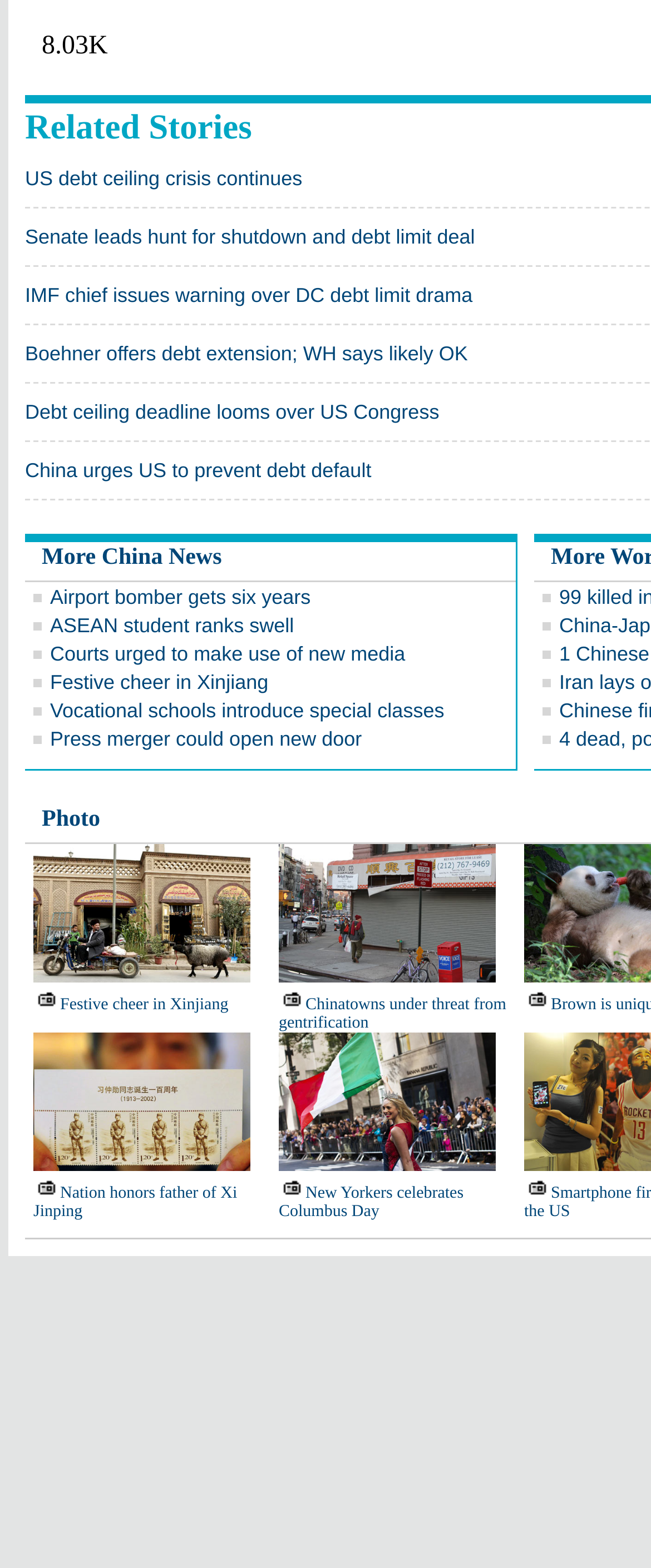Identify the bounding box coordinates for the UI element described as: "Photo".

[0.064, 0.515, 0.154, 0.531]